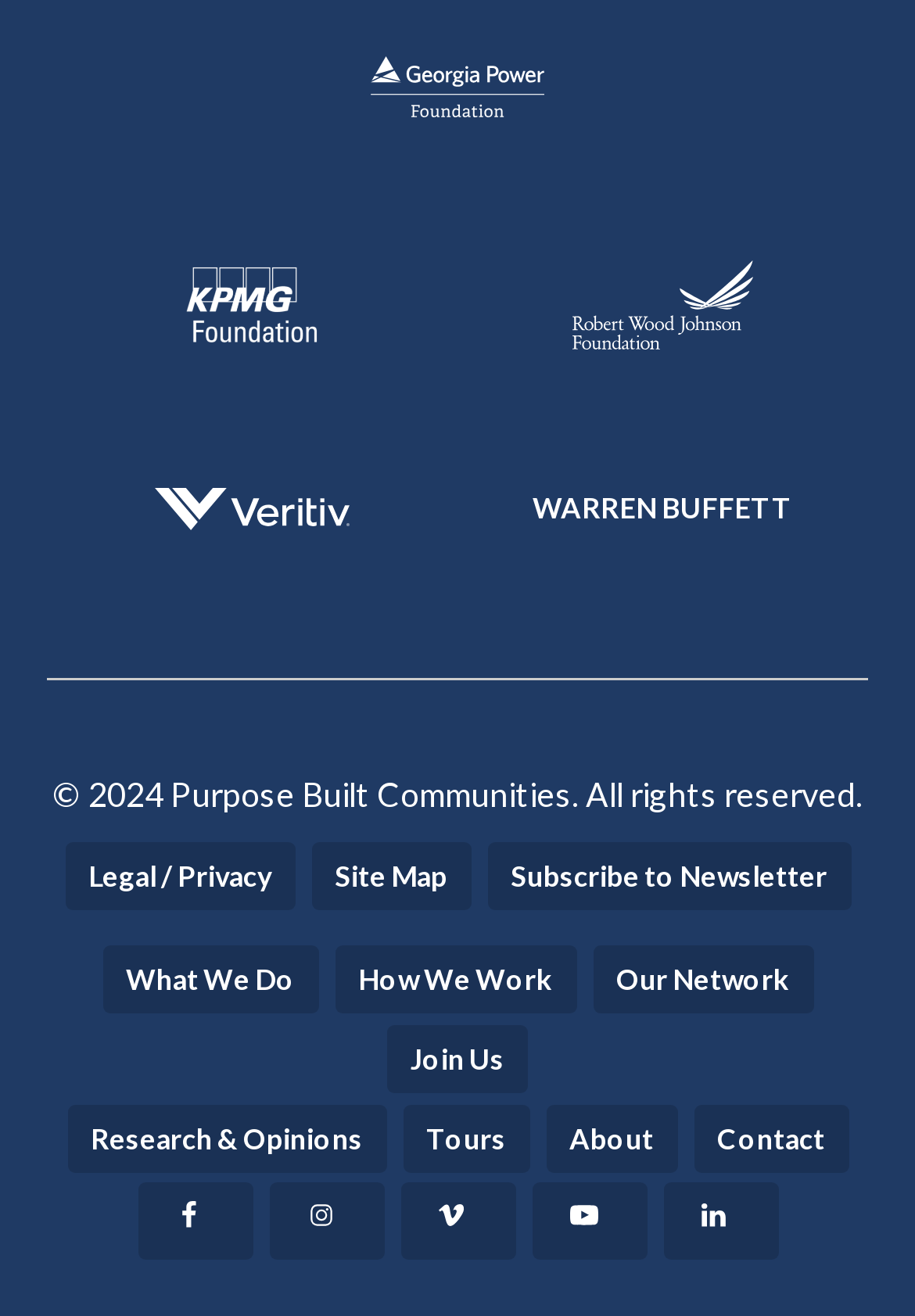Determine the bounding box coordinates of the area to click in order to meet this instruction: "Go to Legal / Privacy page".

[0.071, 0.64, 0.322, 0.692]